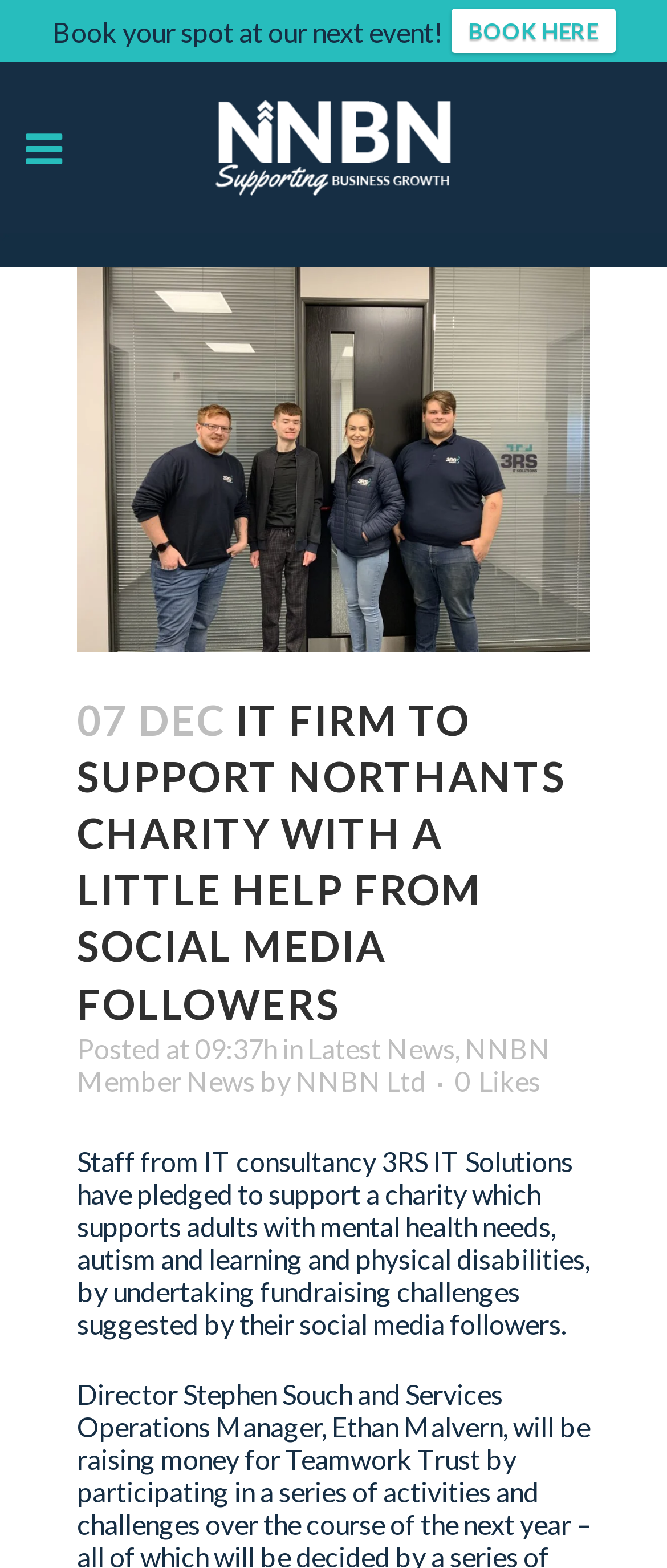Who posted the news?
Provide a short answer using one word or a brief phrase based on the image.

NNBN Ltd